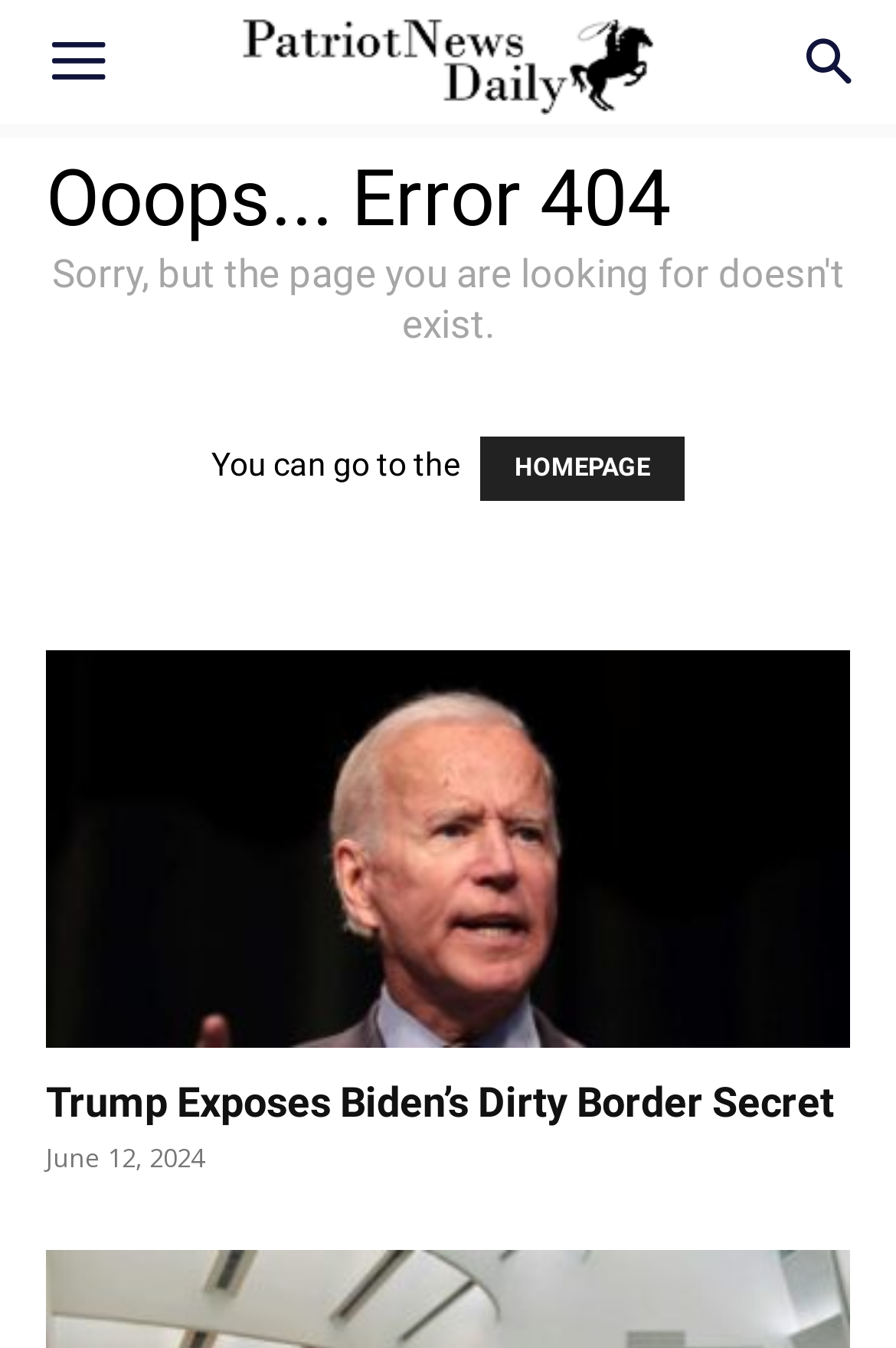What is the purpose of the 'Search' button?
Using the image, provide a concise answer in one word or a short phrase.

To search the website